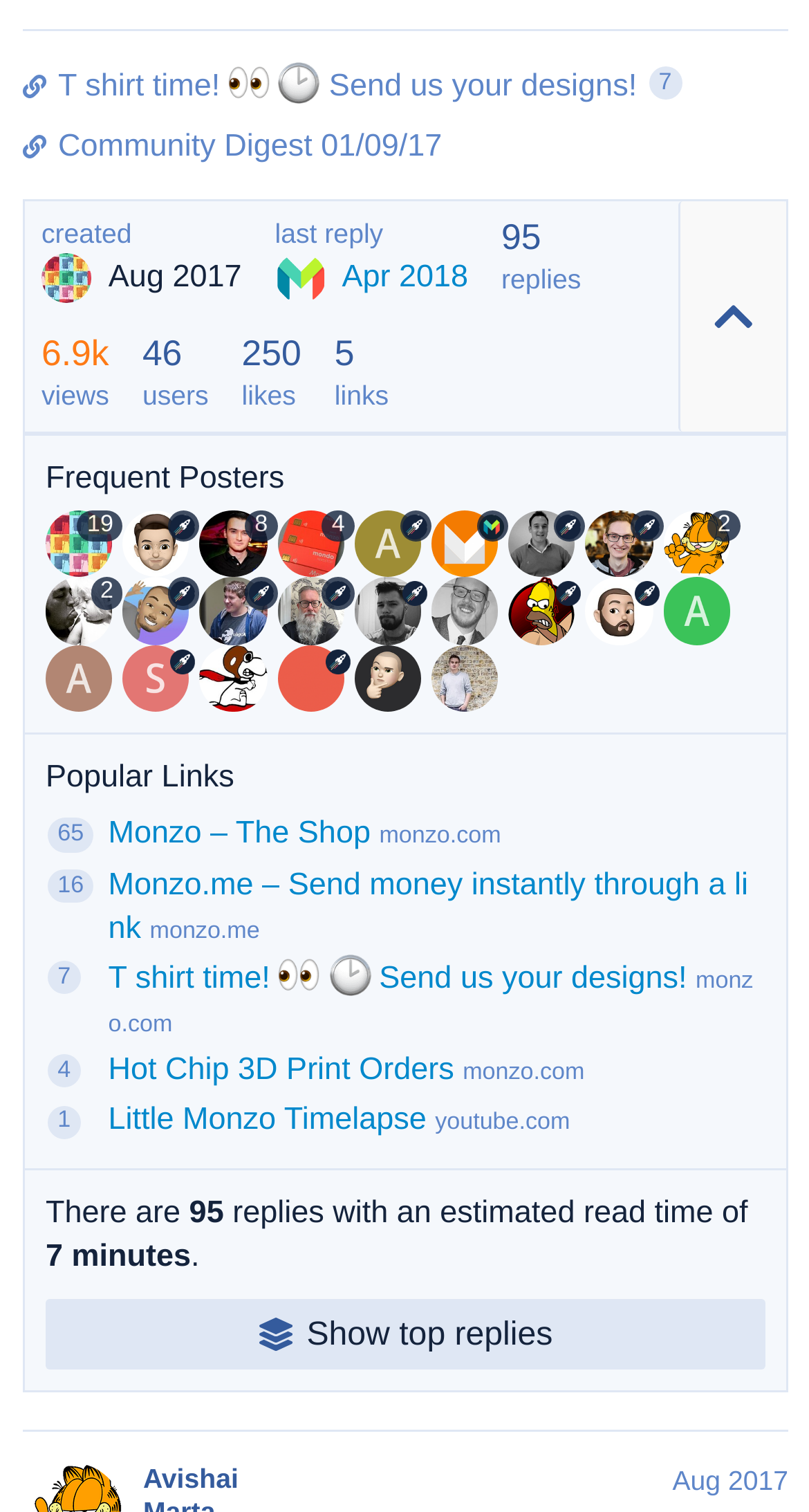How many replies are there in the topic?
Please look at the screenshot and answer in one word or a short phrase.

95